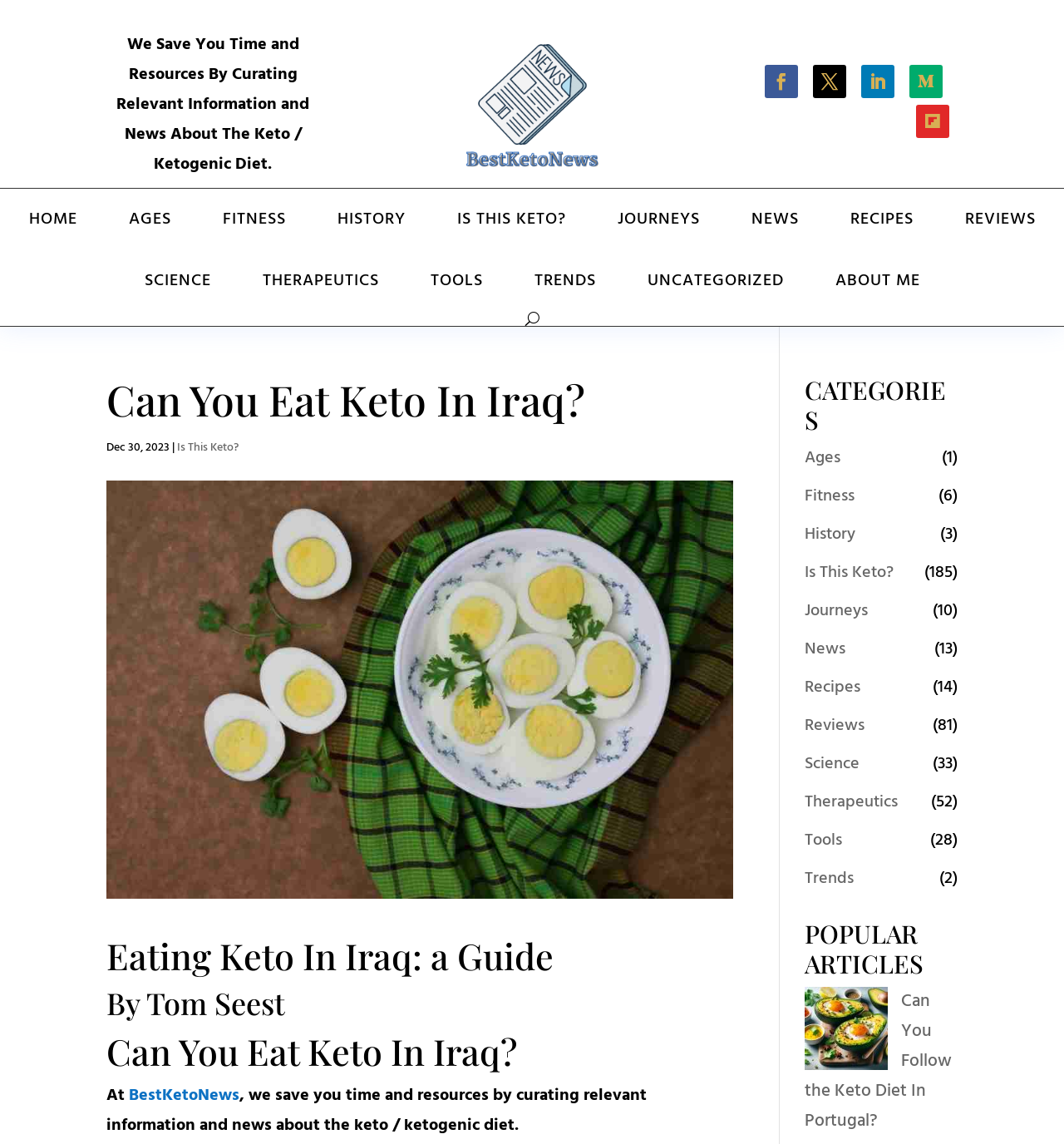Please predict the bounding box coordinates of the element's region where a click is necessary to complete the following instruction: "Visit the ABOUT ME page". The coordinates should be represented by four float numbers between 0 and 1, i.e., [left, top, right, bottom].

[0.769, 0.218, 0.88, 0.272]